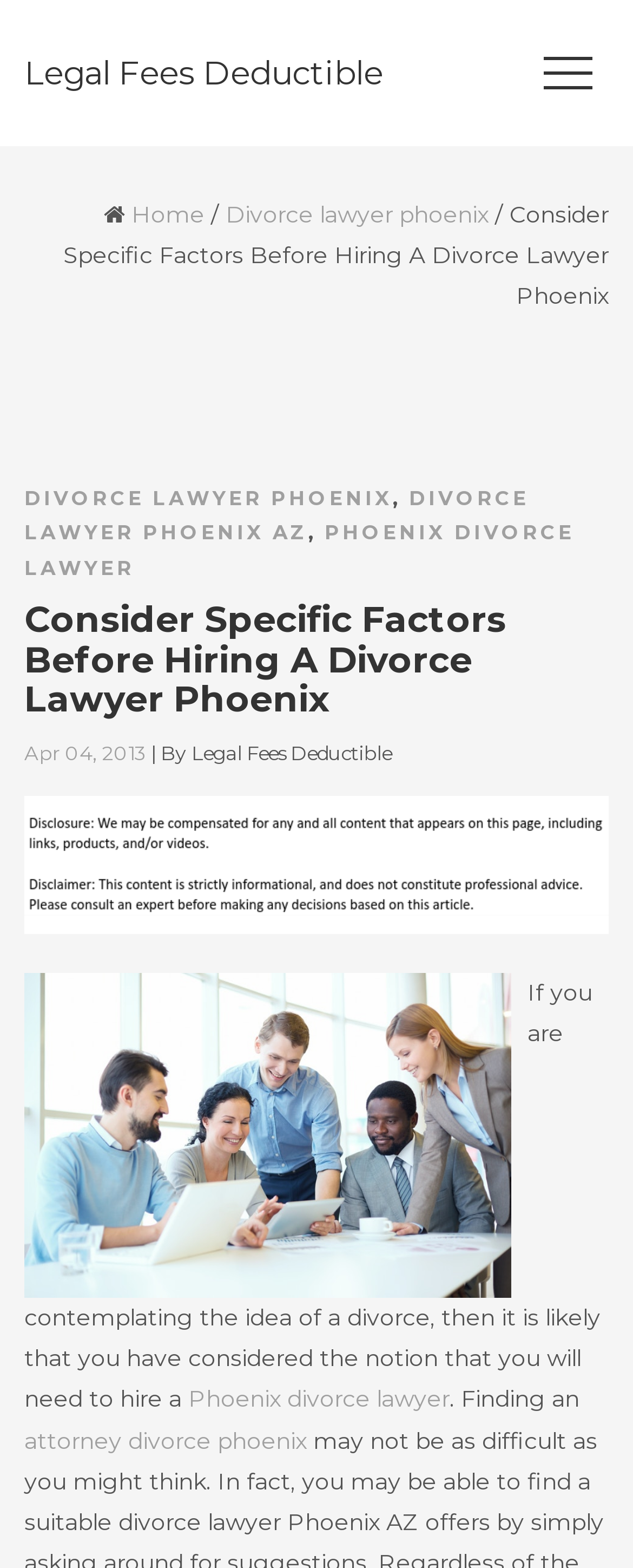Please identify the bounding box coordinates of the clickable element to fulfill the following instruction: "Click on the 'Home' link". The coordinates should be four float numbers between 0 and 1, i.e., [left, top, right, bottom].

[0.208, 0.127, 0.323, 0.146]